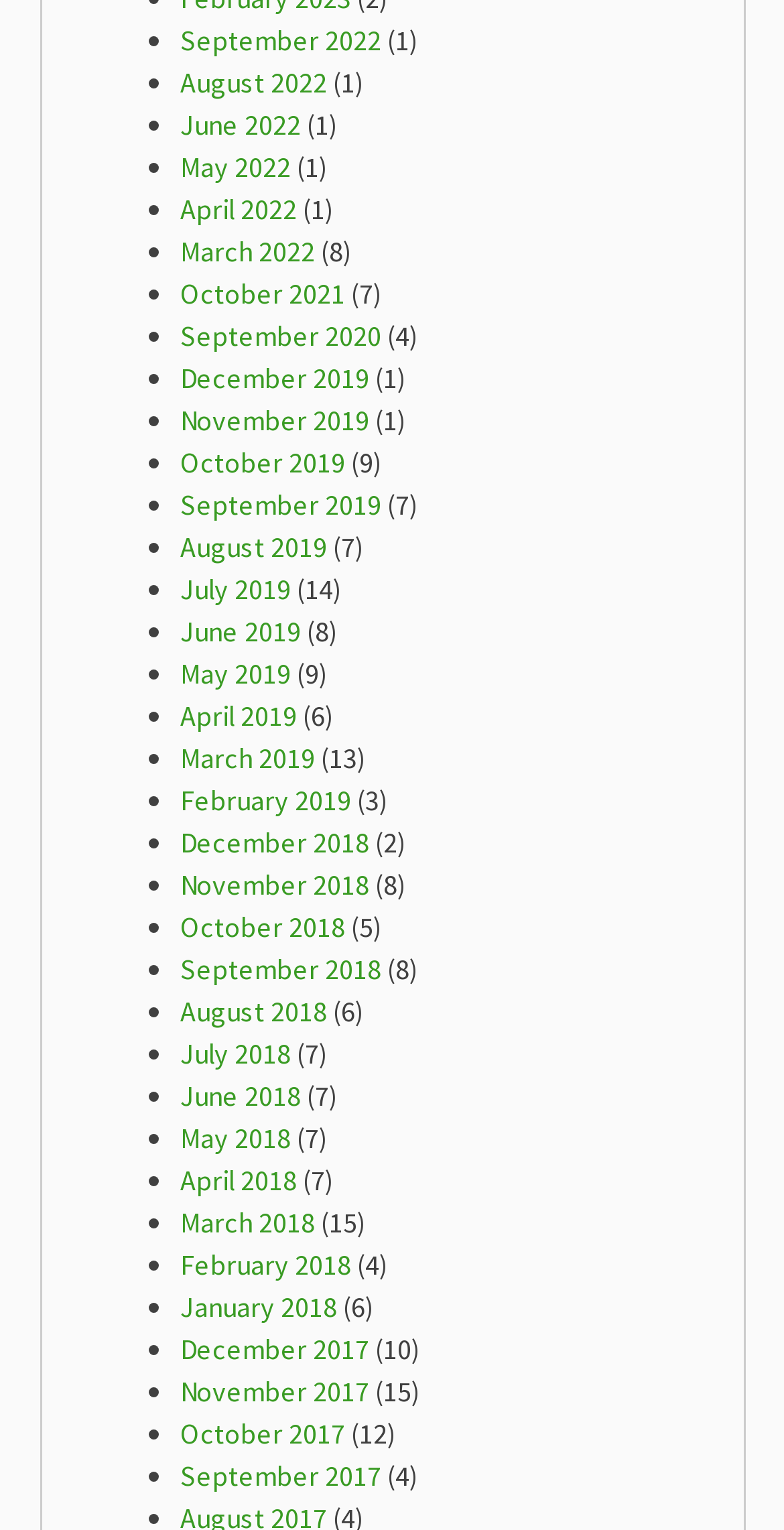Using the information from the screenshot, answer the following question thoroughly:
What is the most recent month listed?

I looked at the list of months and found that the most recent one is September 2022, which is at the top of the list.